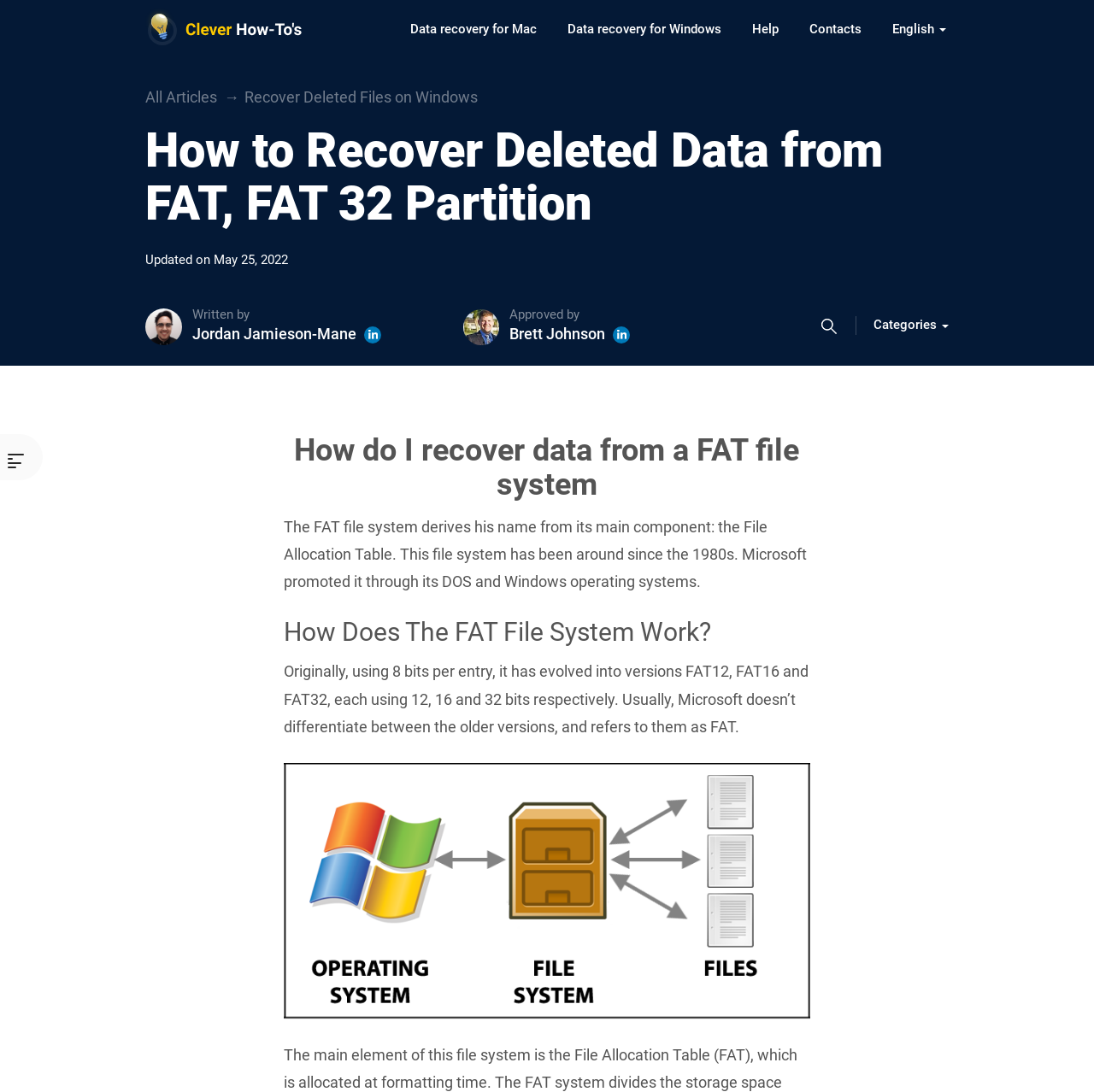Please locate the UI element described by "Brett Johnson" and provide its bounding box coordinates.

[0.466, 0.298, 0.554, 0.314]